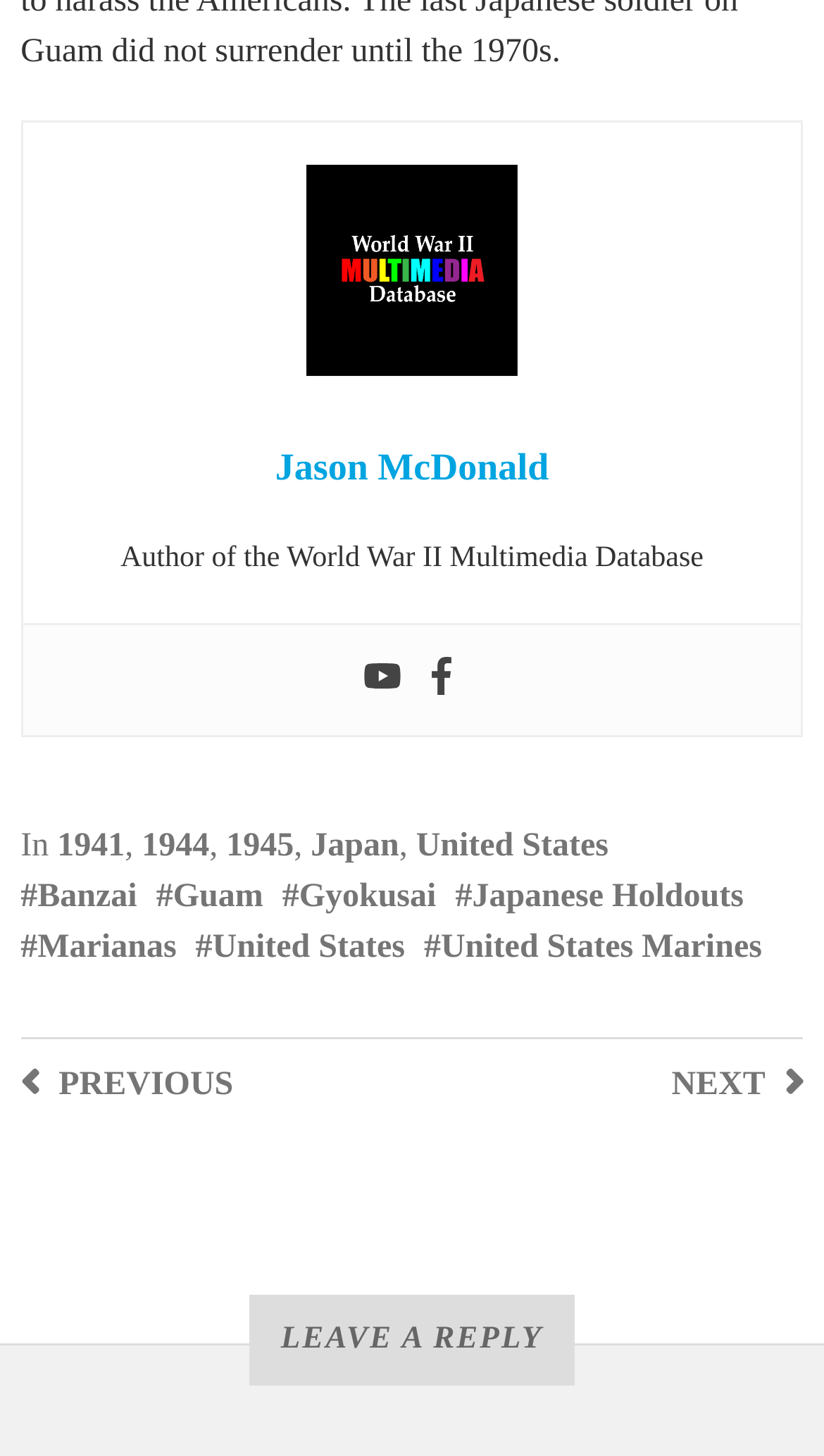Who is the author of the World War II Multimedia Database?
Your answer should be a single word or phrase derived from the screenshot.

Jason McDonald